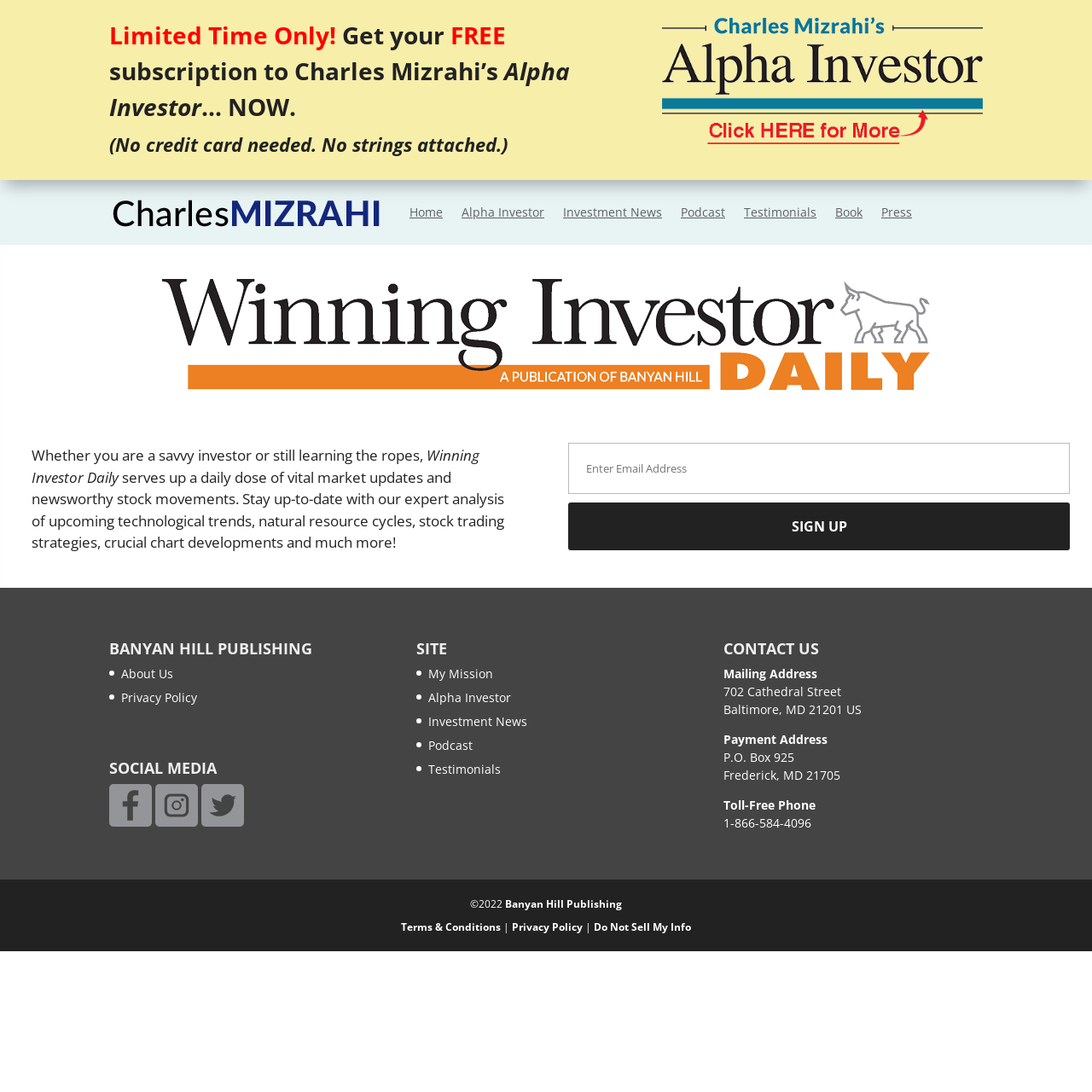Locate the bounding box coordinates of the item that should be clicked to fulfill the instruction: "Get more information about Alpha Investor".

[0.423, 0.165, 0.498, 0.224]